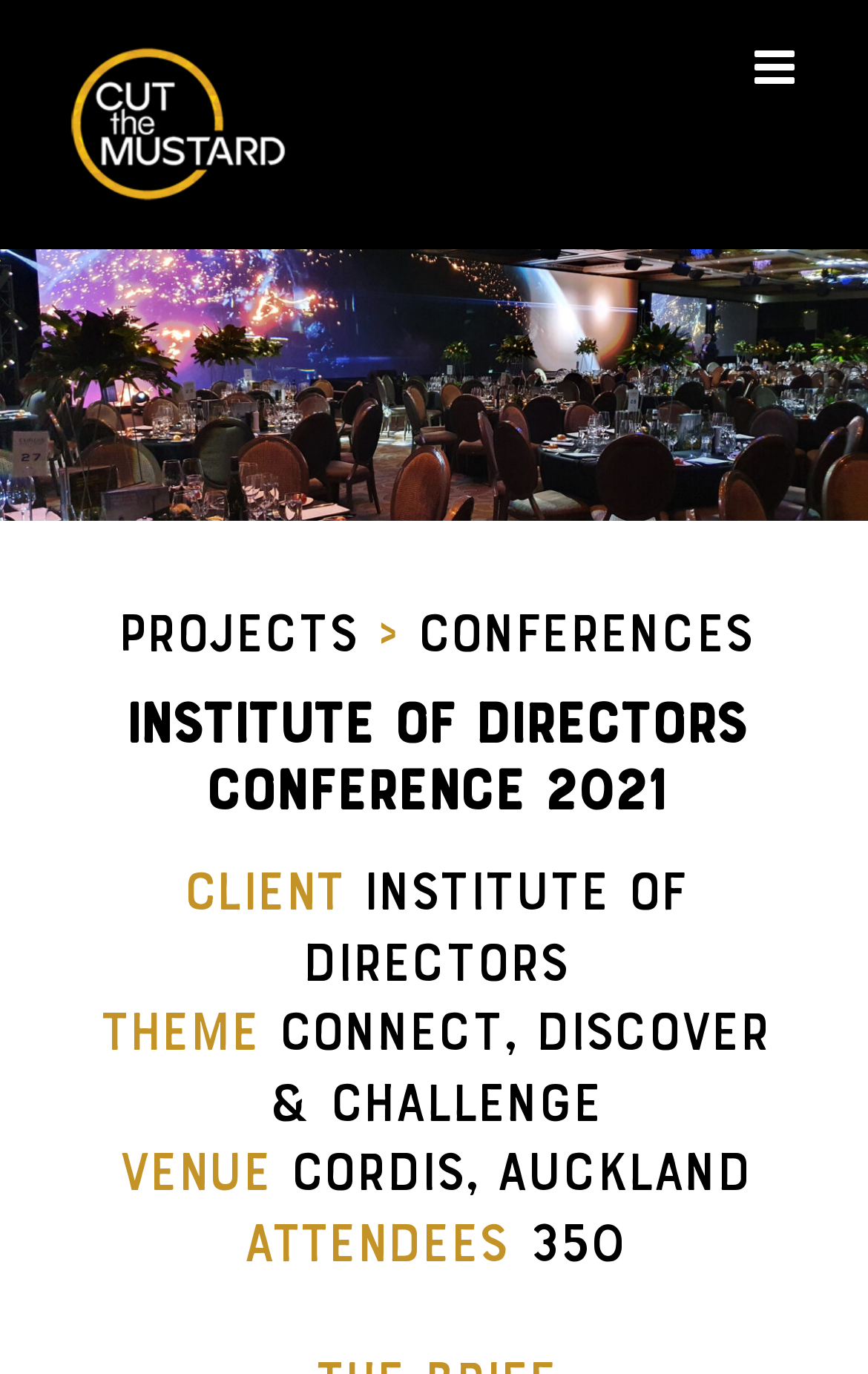What is the name of the conference?
From the image, respond with a single word or phrase.

Institute of Directors Conference 2021